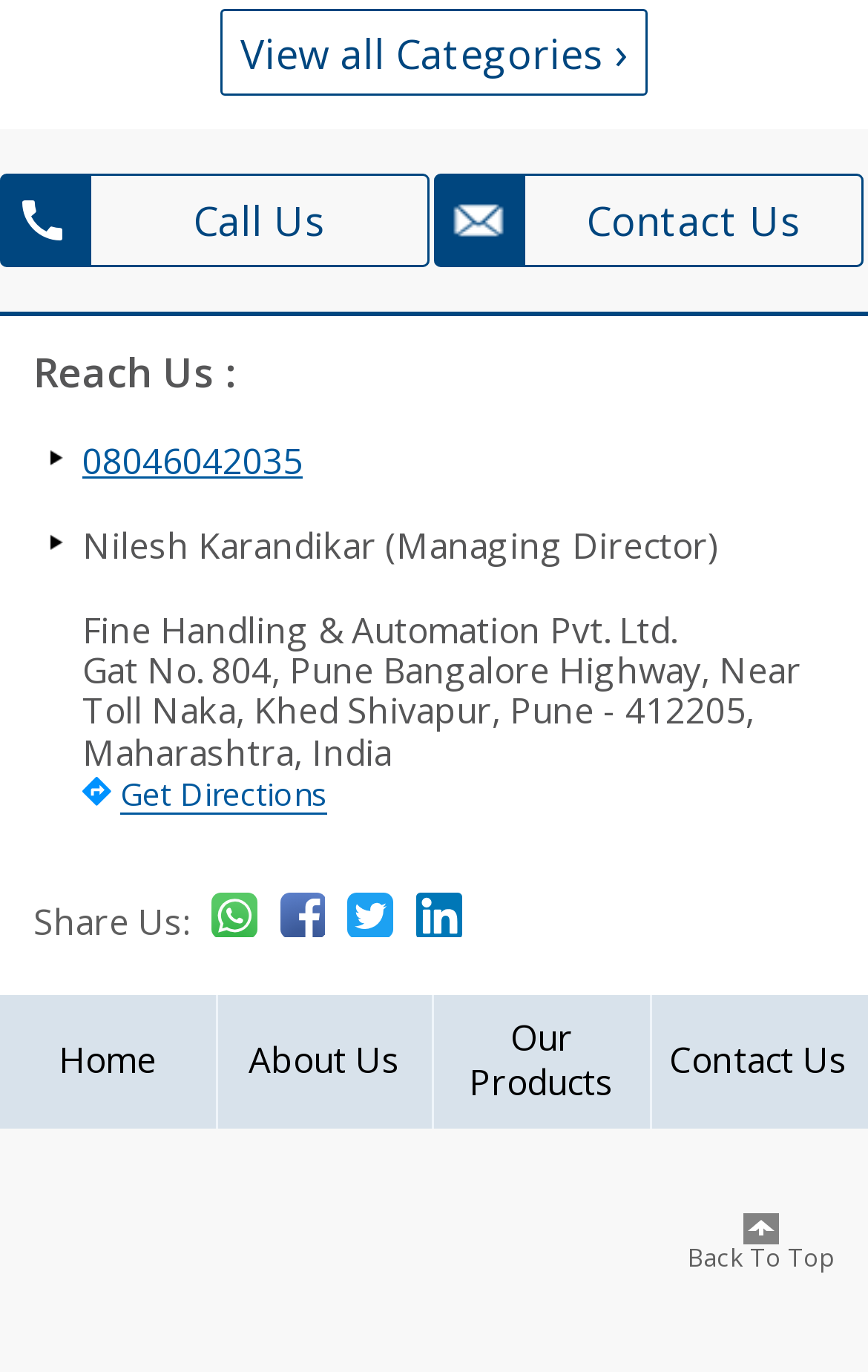Could you find the bounding box coordinates of the clickable area to complete this instruction: "Contact us"?

[0.5, 0.127, 0.995, 0.195]